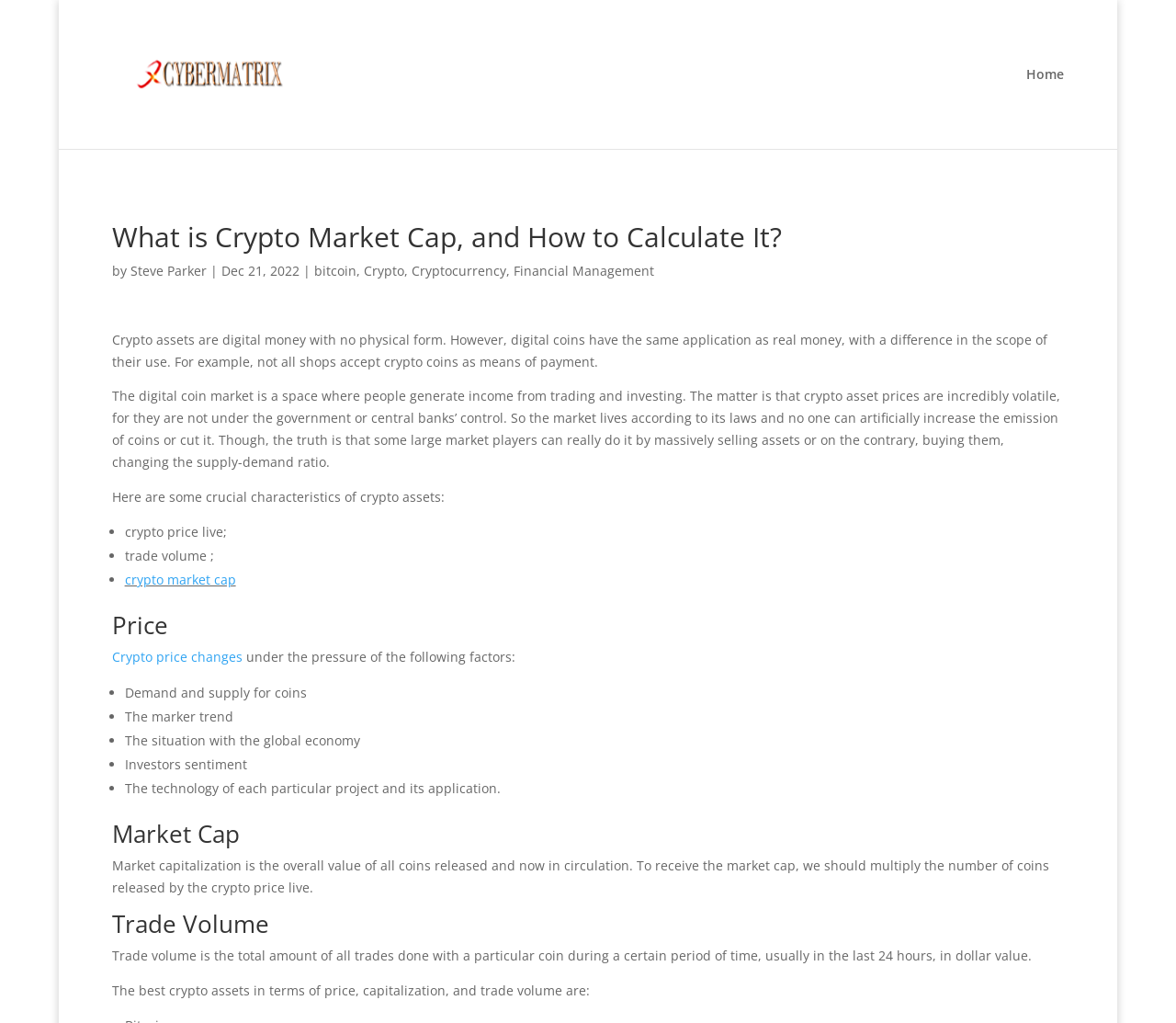Using the given element description, provide the bounding box coordinates (top-left x, top-left y, bottom-right x, bottom-right y) for the corresponding UI element in the screenshot: Home

[0.873, 0.066, 0.905, 0.146]